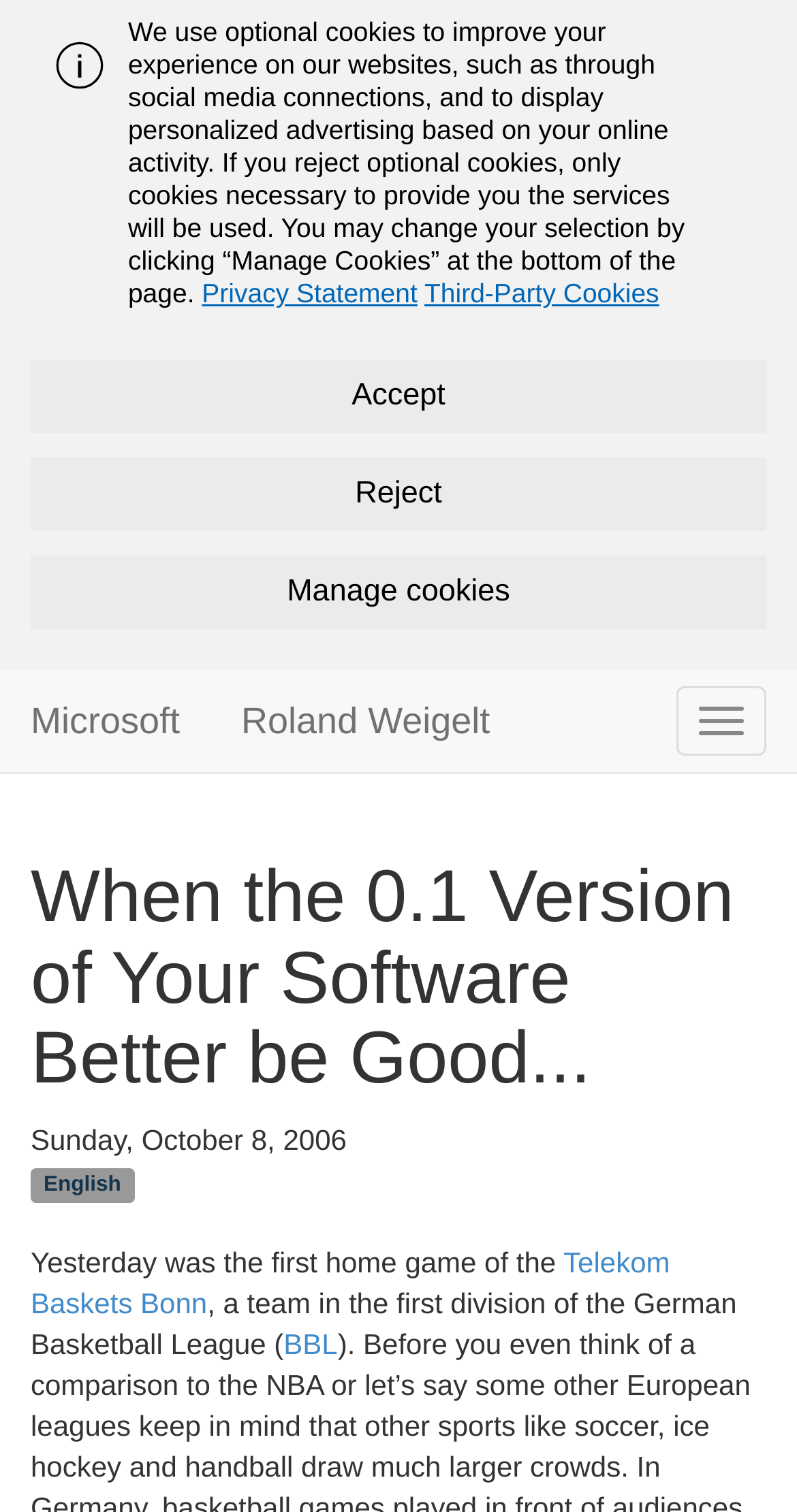Locate the bounding box of the UI element defined by this description: "Telekom Baskets Bonn". The coordinates should be given as four float numbers between 0 and 1, formatted as [left, top, right, bottom].

[0.038, 0.824, 0.841, 0.872]